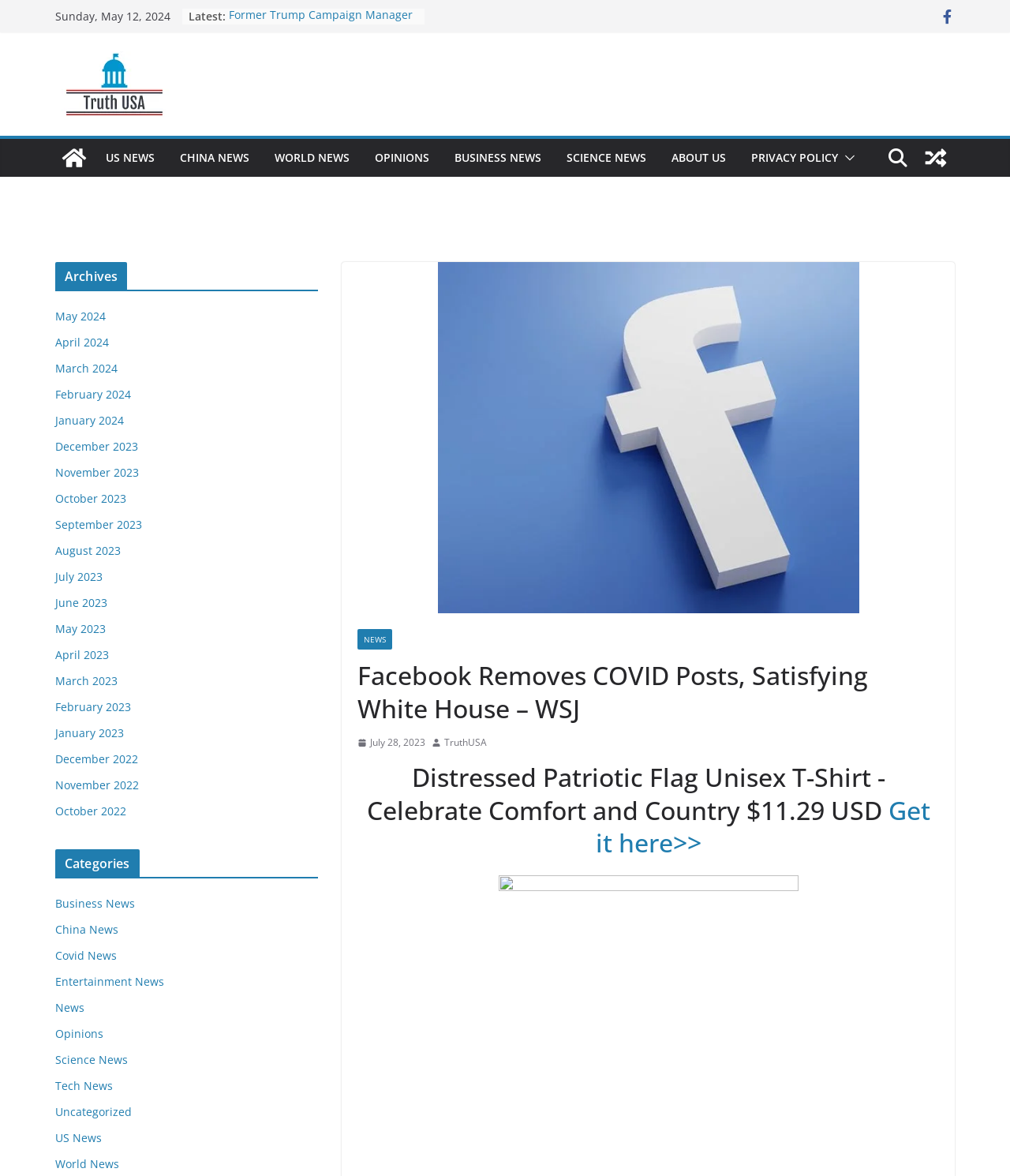Please use the details from the image to answer the following question comprehensively:
What is the purpose of the 'View a random post' link?

The 'View a random post' link is likely intended to allow users to view a random post on the webpage. This can be inferred from the text of the link and its placement on the webpage.